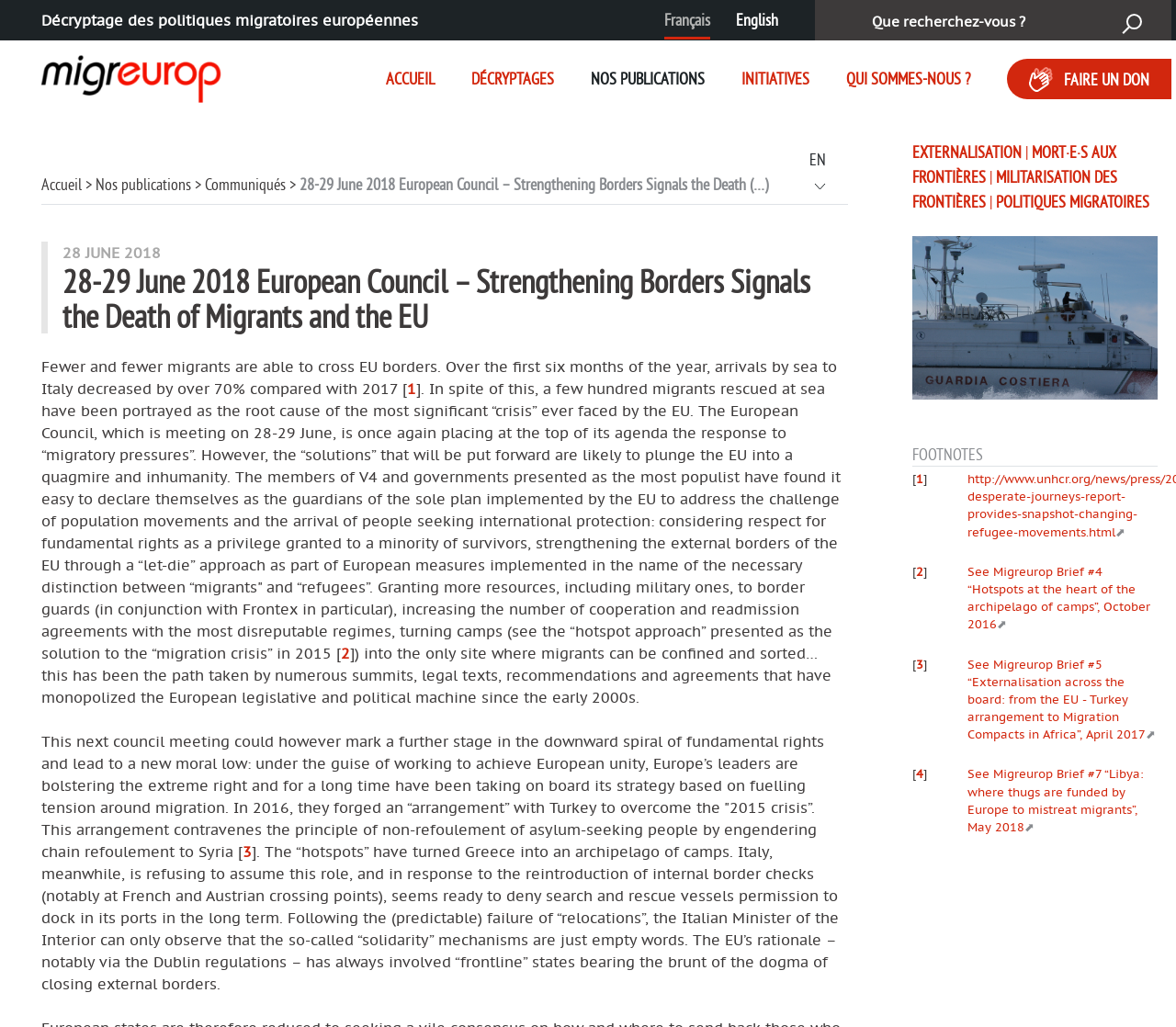Reply to the question with a single word or phrase:
What is the purpose of the search box?

To search the website